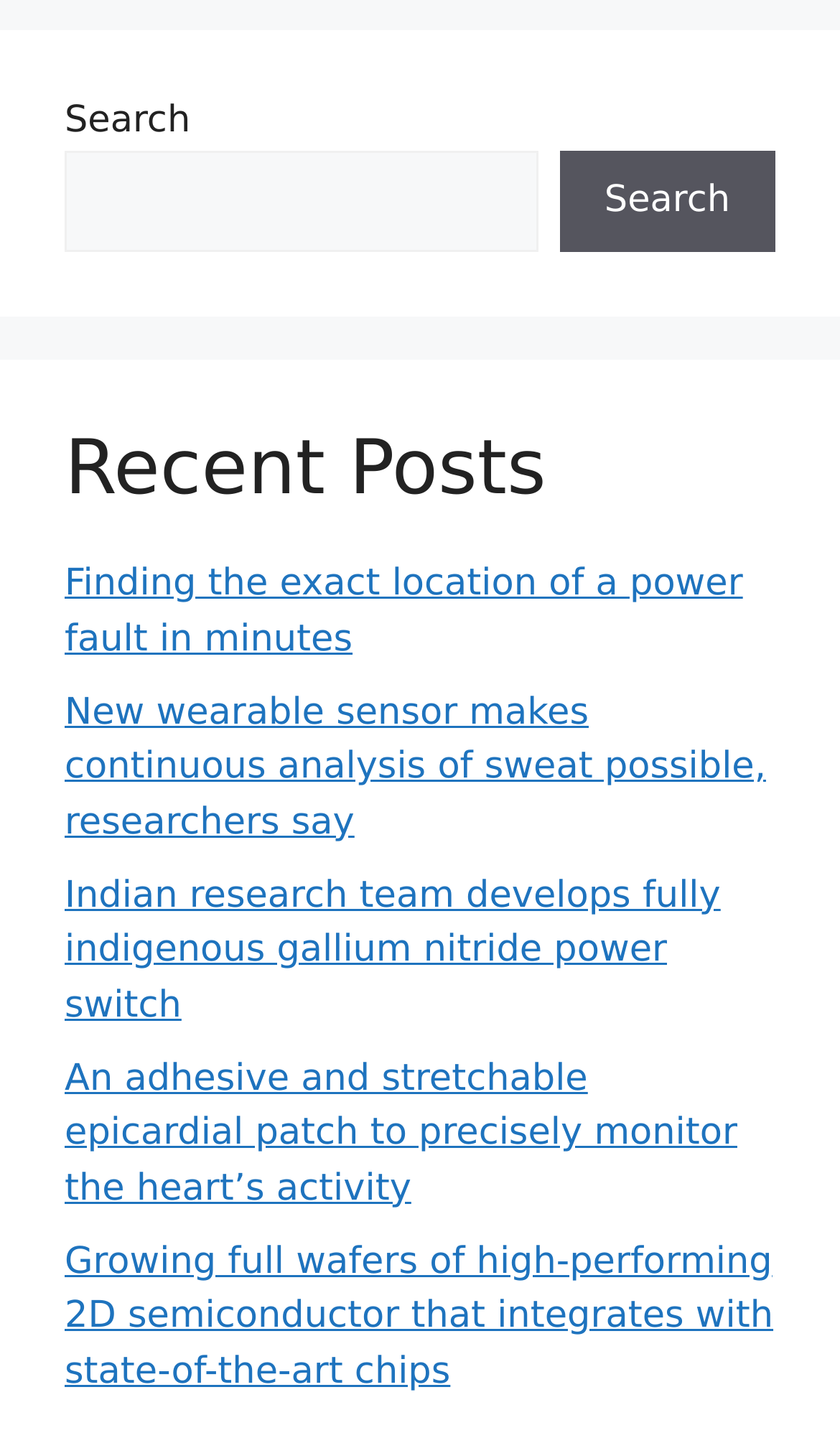Determine the bounding box of the UI component based on this description: "parent_node: Search name="s"". The bounding box coordinates should be four float values between 0 and 1, i.e., [left, top, right, bottom].

[0.077, 0.105, 0.64, 0.176]